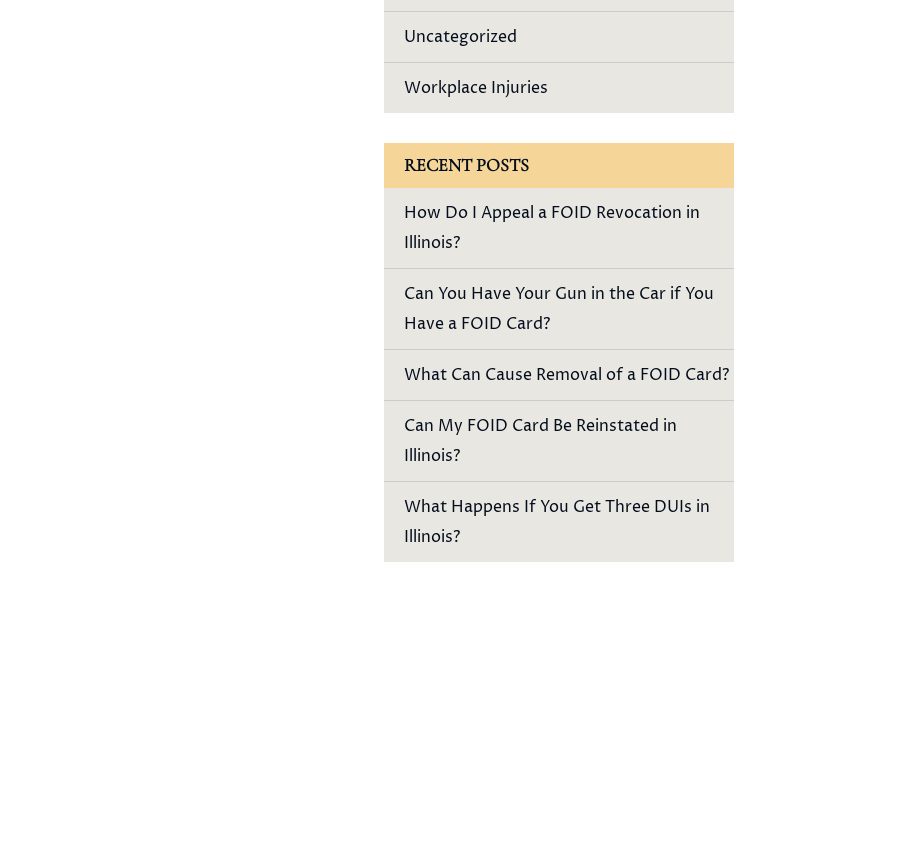What is the topic of the fifth question?
Please use the image to provide a one-word or short phrase answer.

DUIs in Illinois